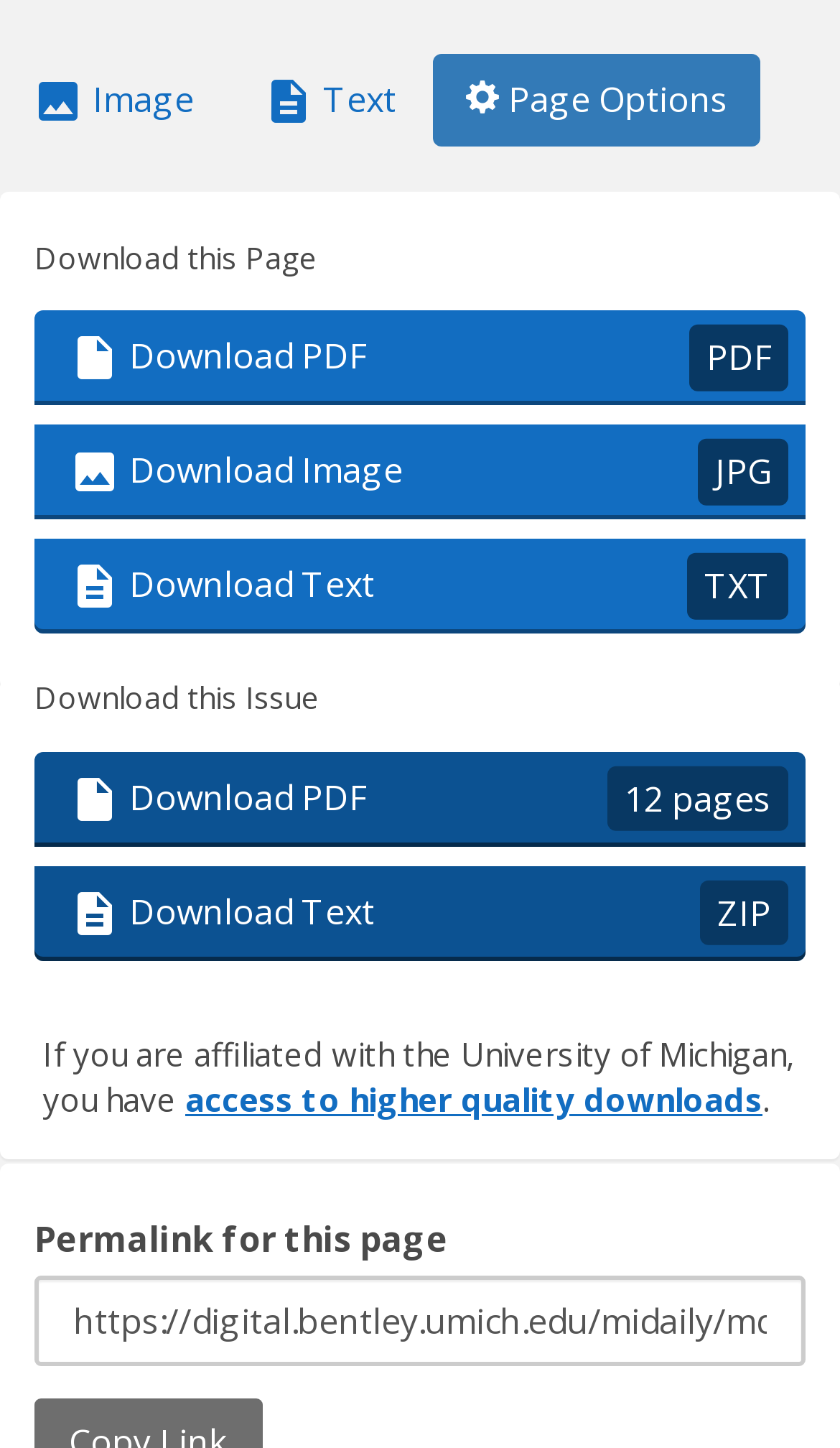What is the purpose of the permalink for this page?
Look at the screenshot and give a one-word or phrase answer.

Unknown